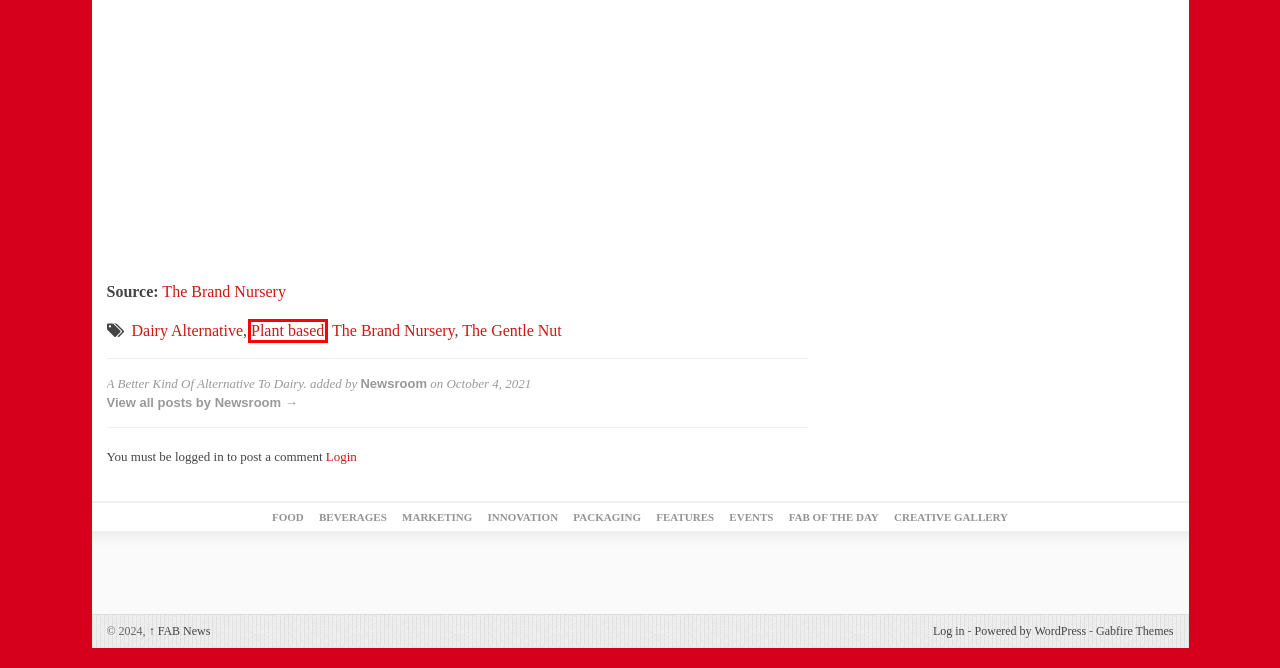You have a screenshot showing a webpage with a red bounding box highlighting an element. Choose the webpage description that best fits the new webpage after clicking the highlighted element. The descriptions are:
A. Packaging – FAB News
B. Features – FAB News
C. Dairy Alternative – FAB News
D. Log In ‹ FAB News — WordPress
E. Blog Tool, Publishing Platform, and CMS – WordPress.org
F. The Brand Nursery – FAB News
G. Plant based – FAB News
H. Tofoo Co spotlights speedy suppers in new campaign from Who Wot Why – FAB News

G